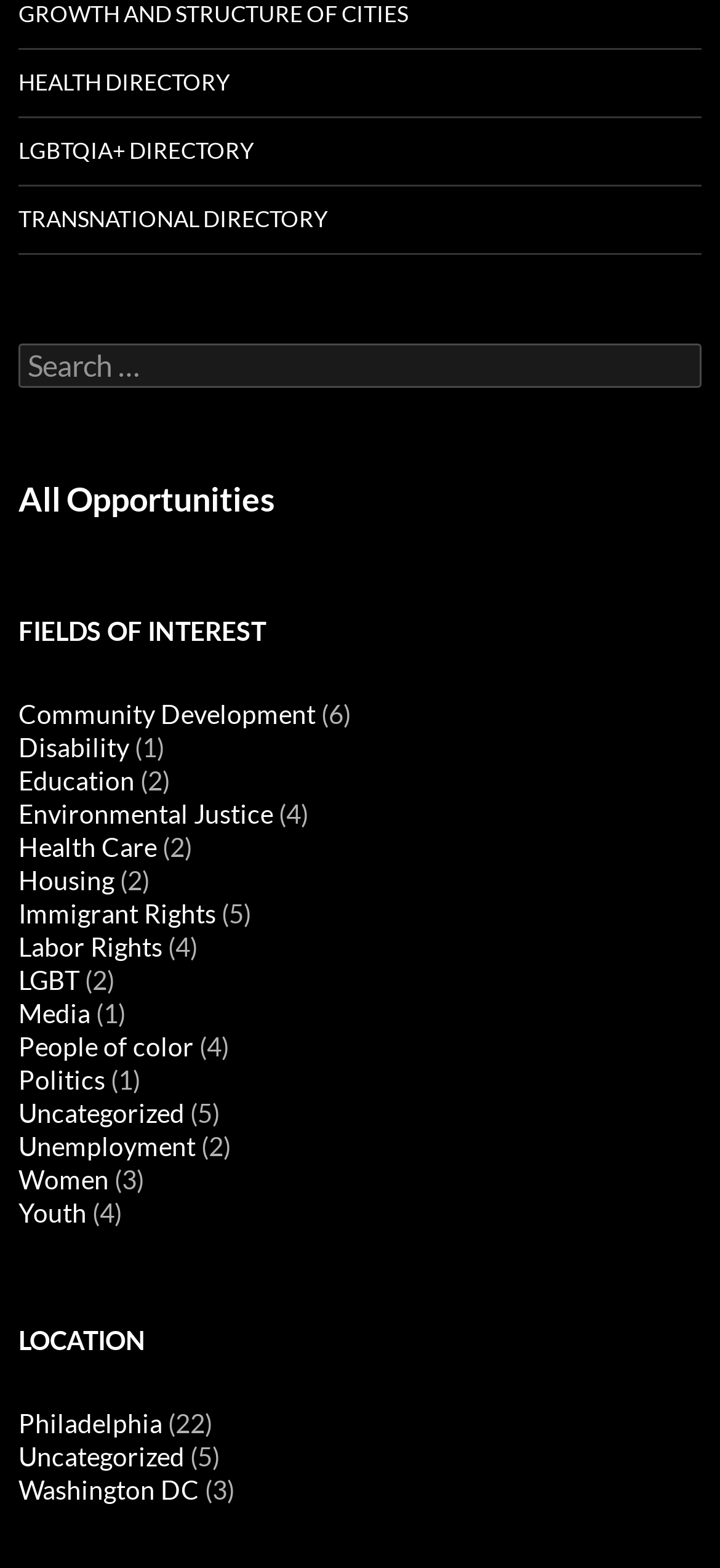How many opportunities are listed under 'All Opportunities'?
Use the screenshot to answer the question with a single word or phrase.

Unknown